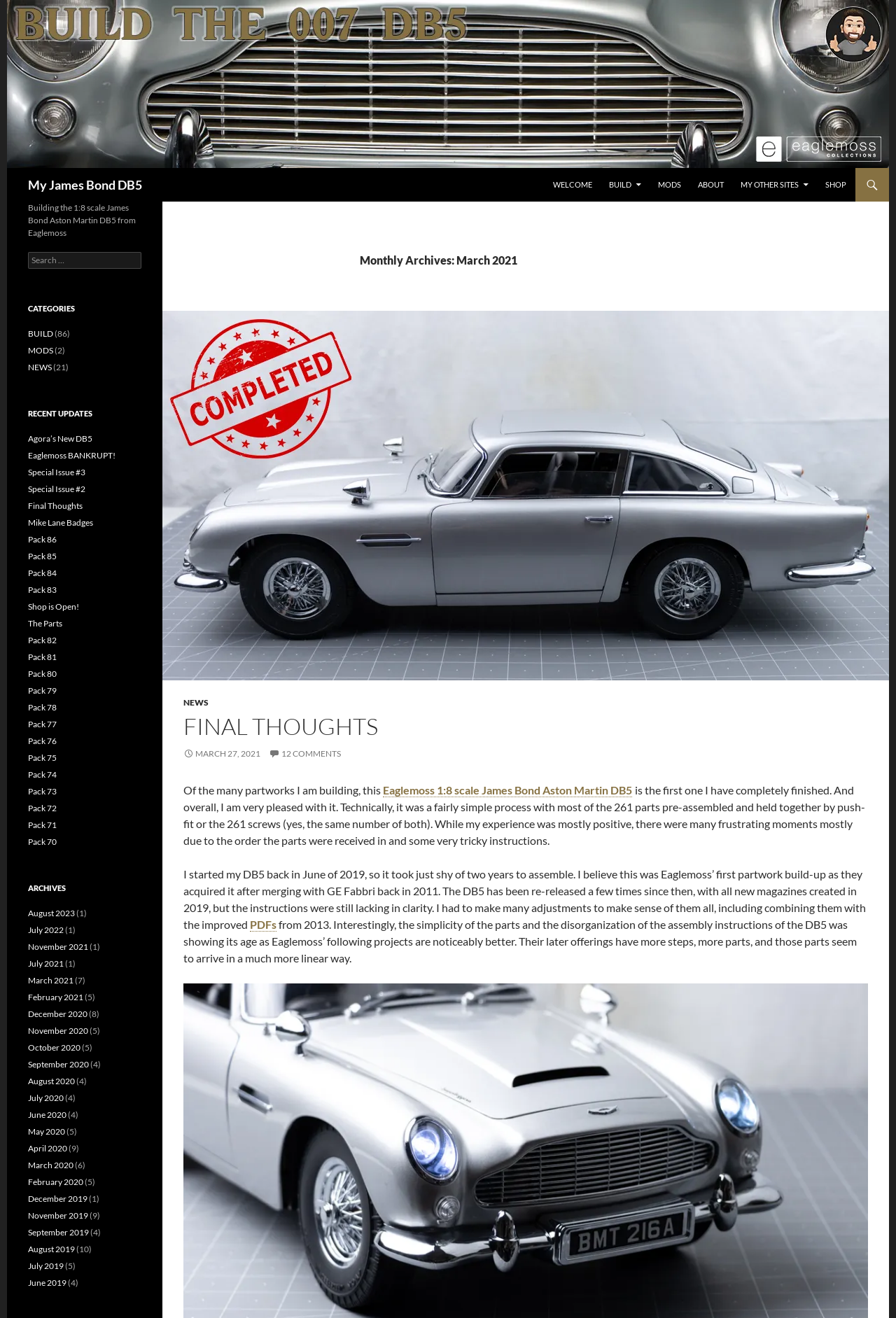Determine the bounding box for the described UI element: "alt="My James Bond DB5"".

[0.008, 0.057, 0.992, 0.067]